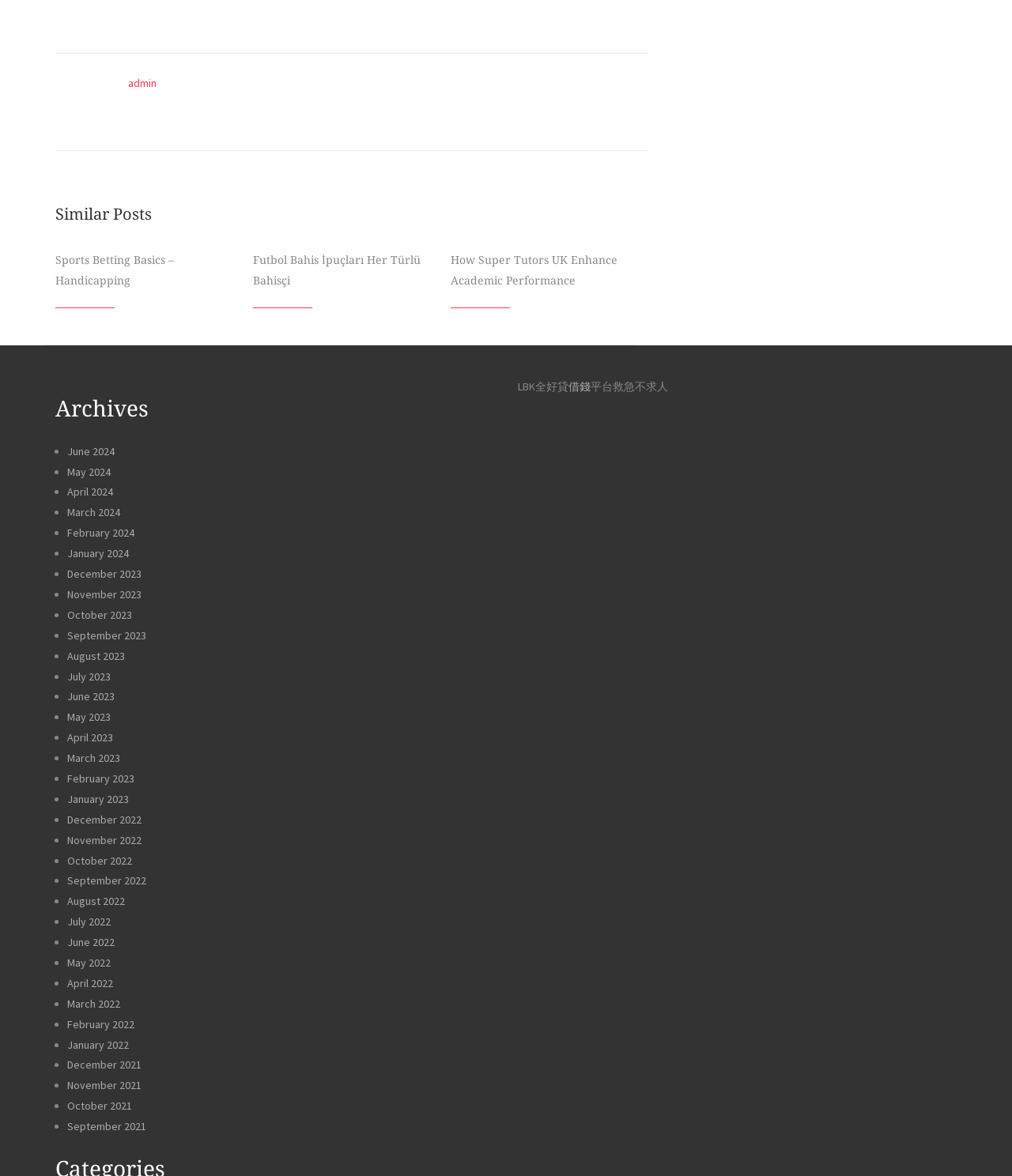Specify the bounding box coordinates of the area to click in order to execute this command: 'browse 'Archives''. The coordinates should consist of four float numbers ranging from 0 to 1, and should be formatted as [left, top, right, bottom].

[0.055, 0.336, 0.488, 0.36]